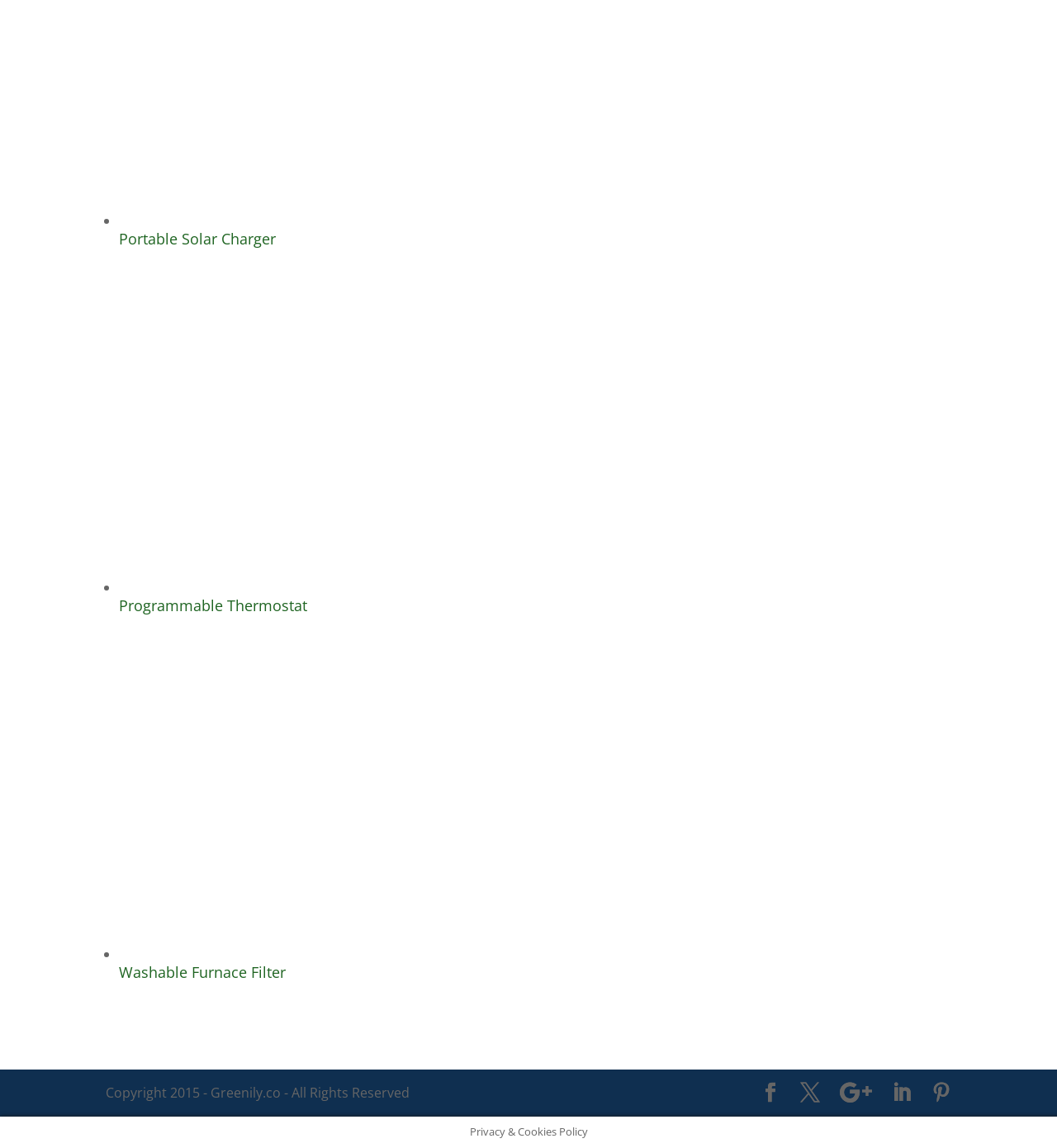Answer in one word or a short phrase: 
What is the copyright year?

2015